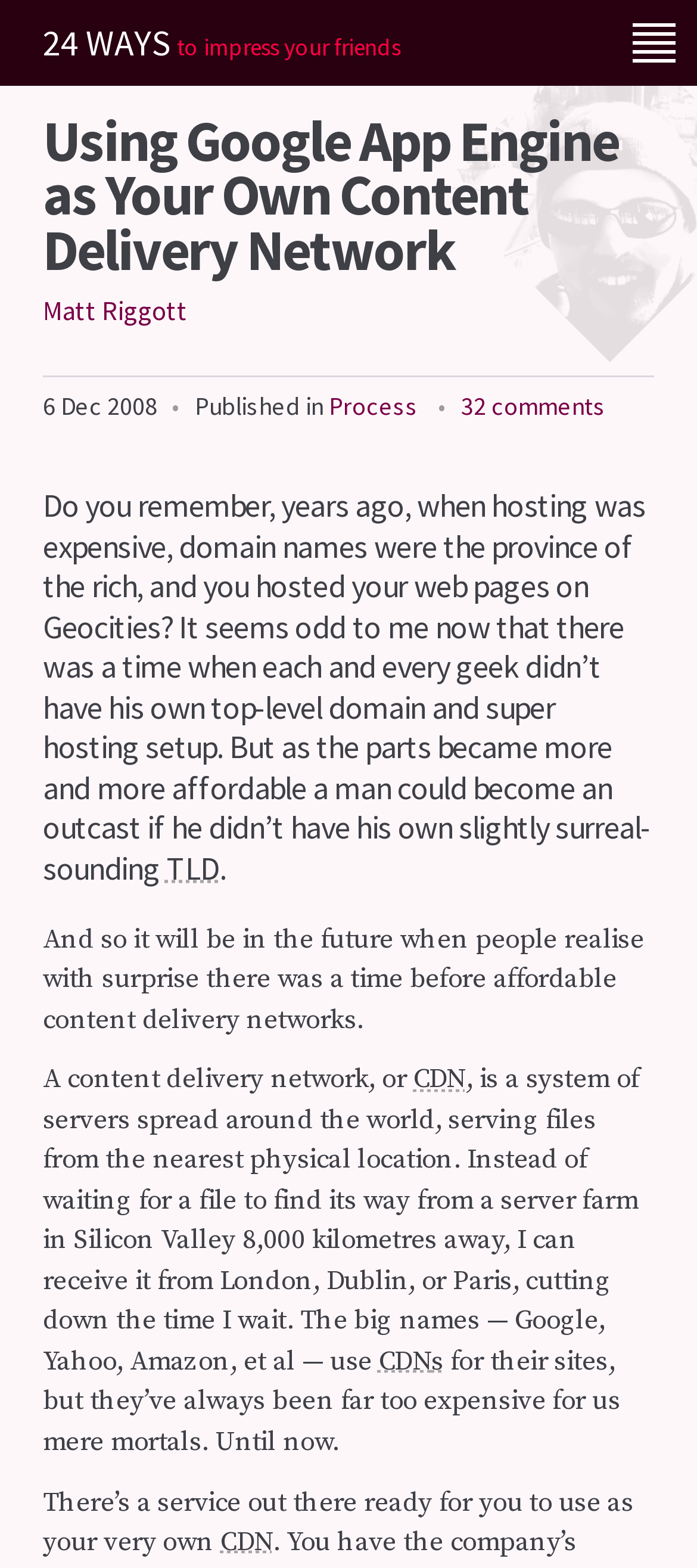Locate and extract the text of the main heading on the webpage.

Using Google App Engine as Your Own Content Delivery Network